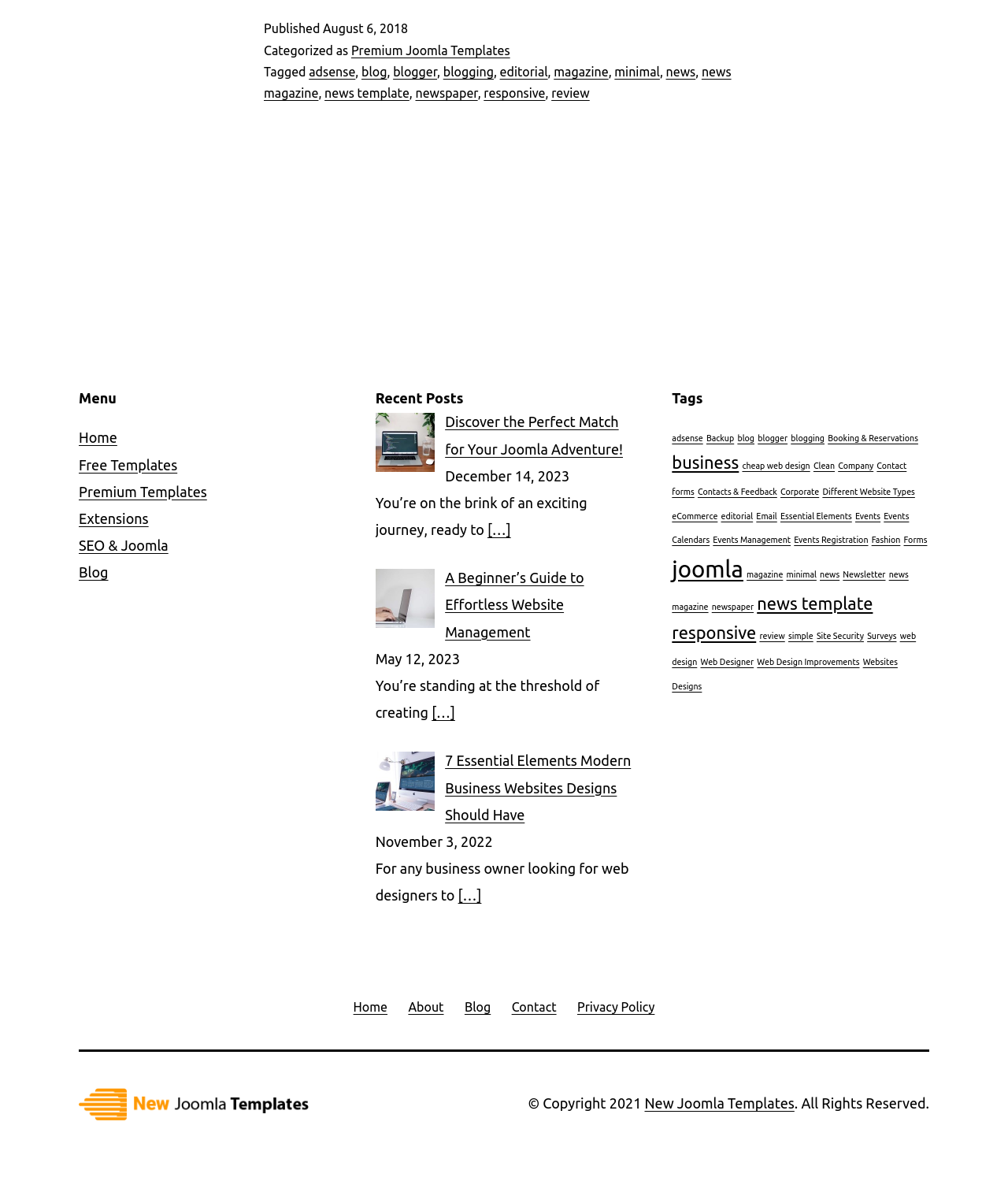Please specify the bounding box coordinates of the clickable region necessary for completing the following instruction: "Explore the 'Tags'". The coordinates must consist of four float numbers between 0 and 1, i.e., [left, top, right, bottom].

[0.667, 0.325, 0.922, 0.341]